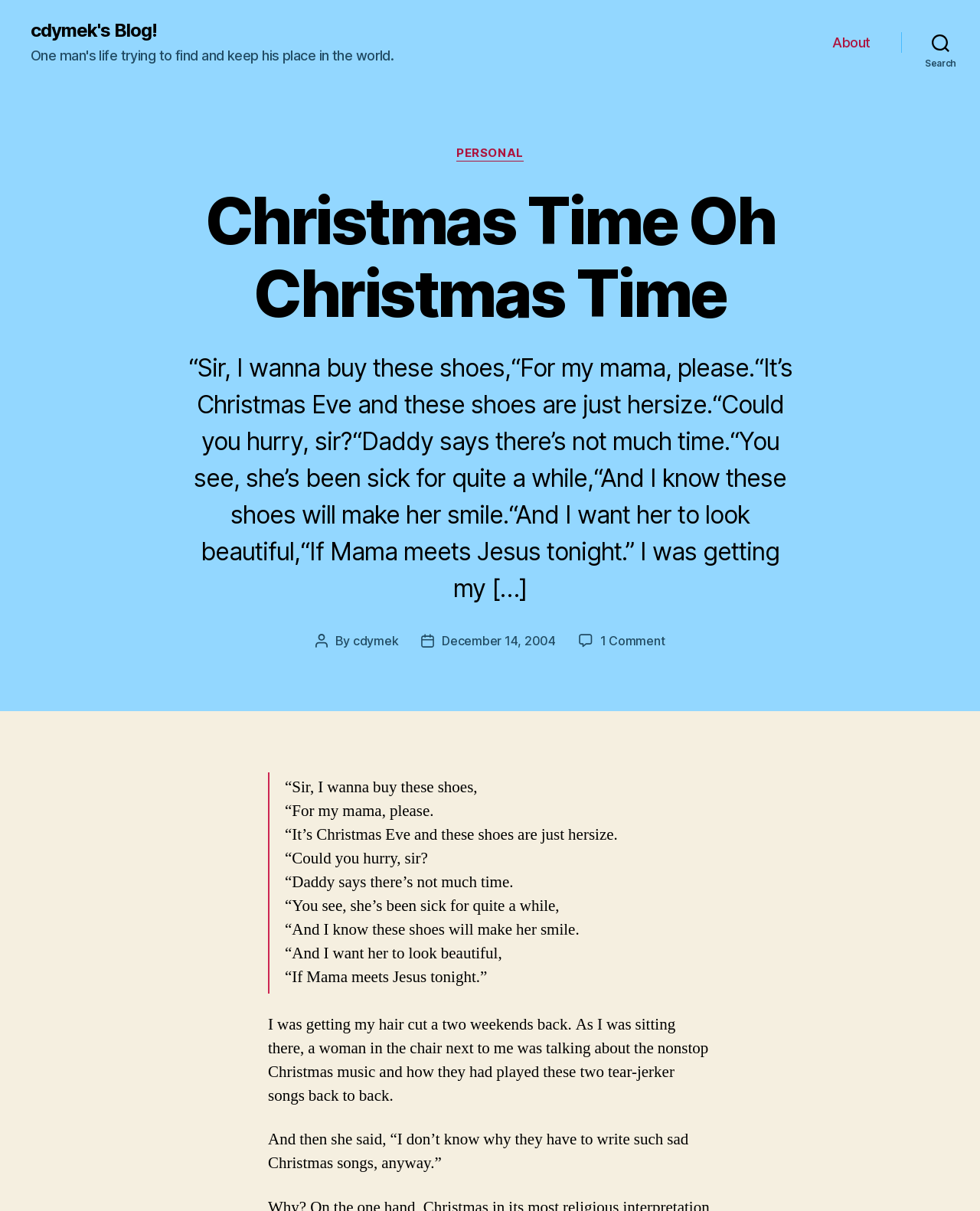What is the topic of the blog post?
Based on the image, answer the question in a detailed manner.

The topic of the blog post can be inferred from the content of the post which mentions Christmas and a story related to it, and also from the title of the post which is 'Christmas Time Oh Christmas Time'.